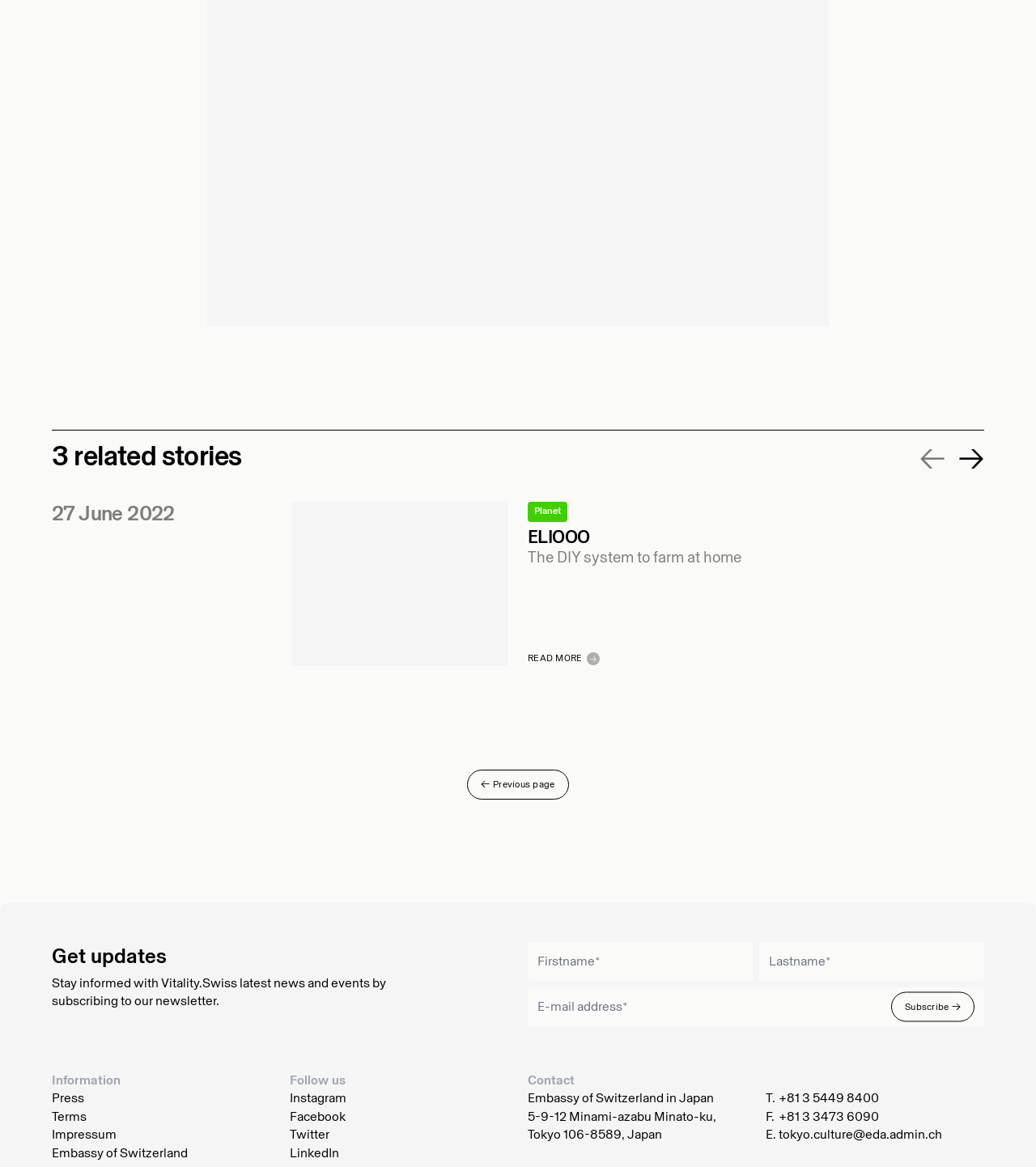What is the contact information of the Embassy of Switzerland in Japan?
Please give a detailed and elaborate explanation in response to the question.

I found the contact information of the Embassy of Switzerland in Japan by looking at the description list element with the text 'Embassy of Switzerland in Japan' and the subsequent static text elements with the address and phone number. This suggests that the embassy can be contacted at this address and phone number.